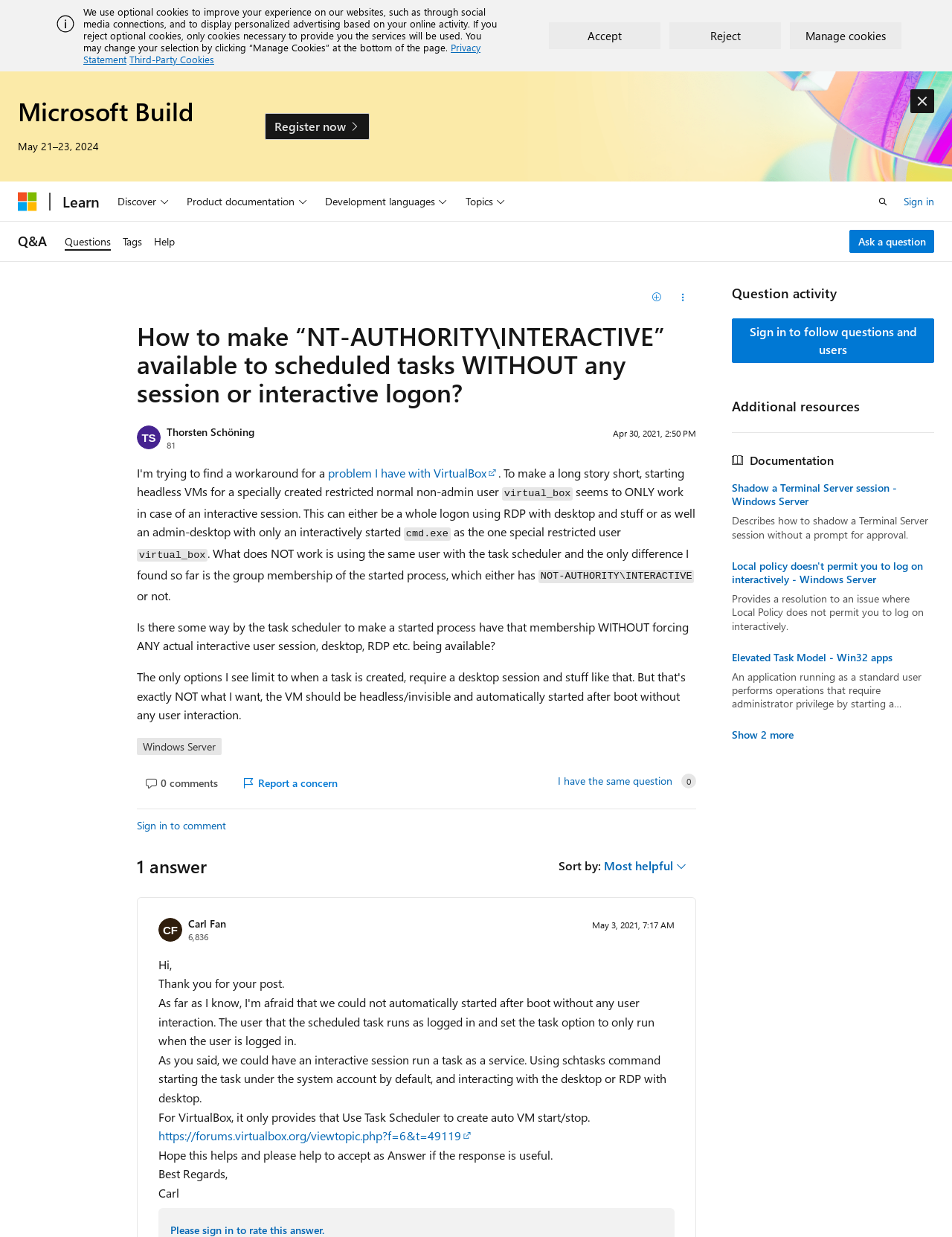What is the name of the user who provided the answer?
Based on the visual details in the image, please answer the question thoroughly.

The user who provided the answer is Carl Fan, who has 6,836 reputation points.